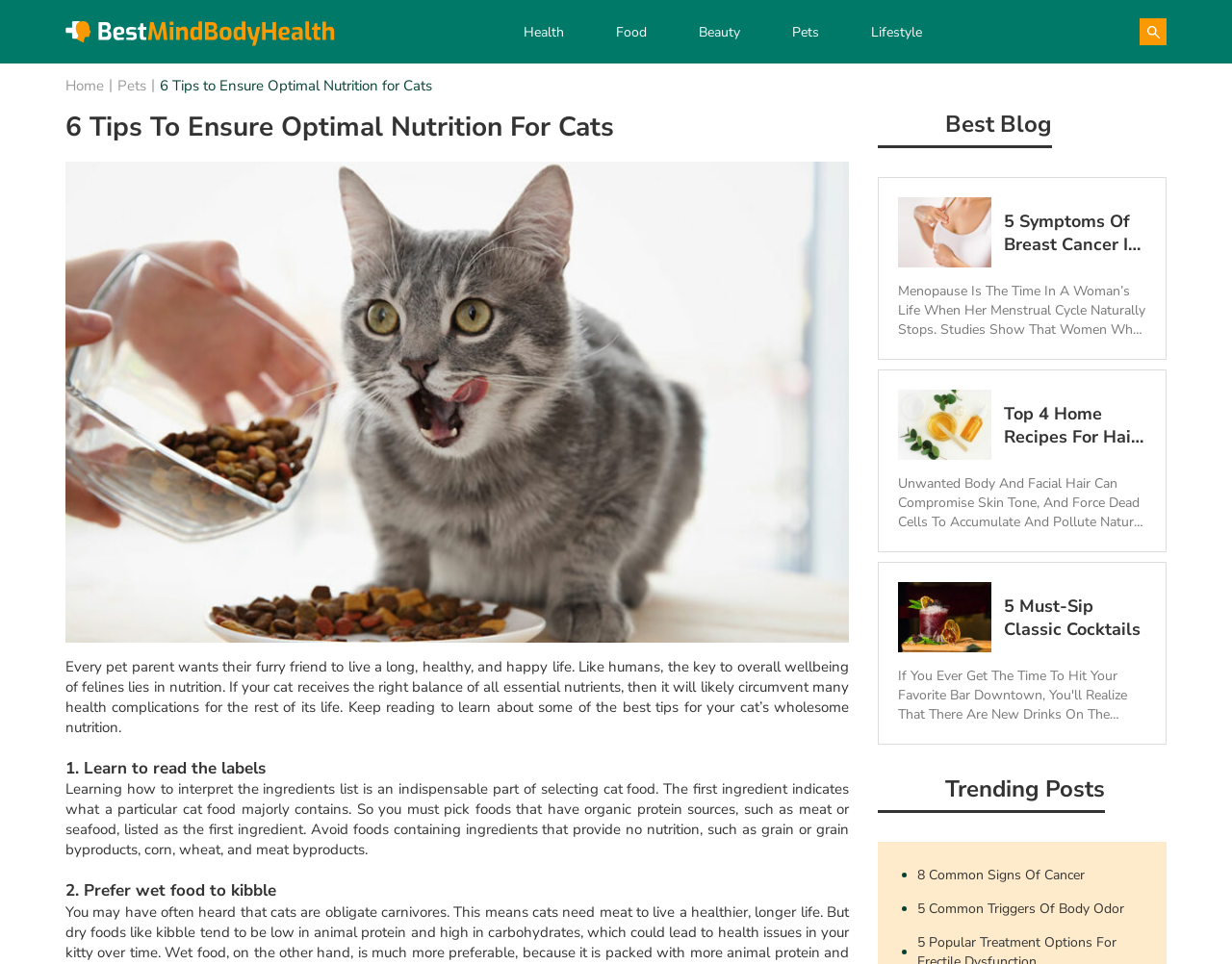Answer this question using a single word or a brief phrase:
What is the alternative to kibble mentioned in the article?

Wet food